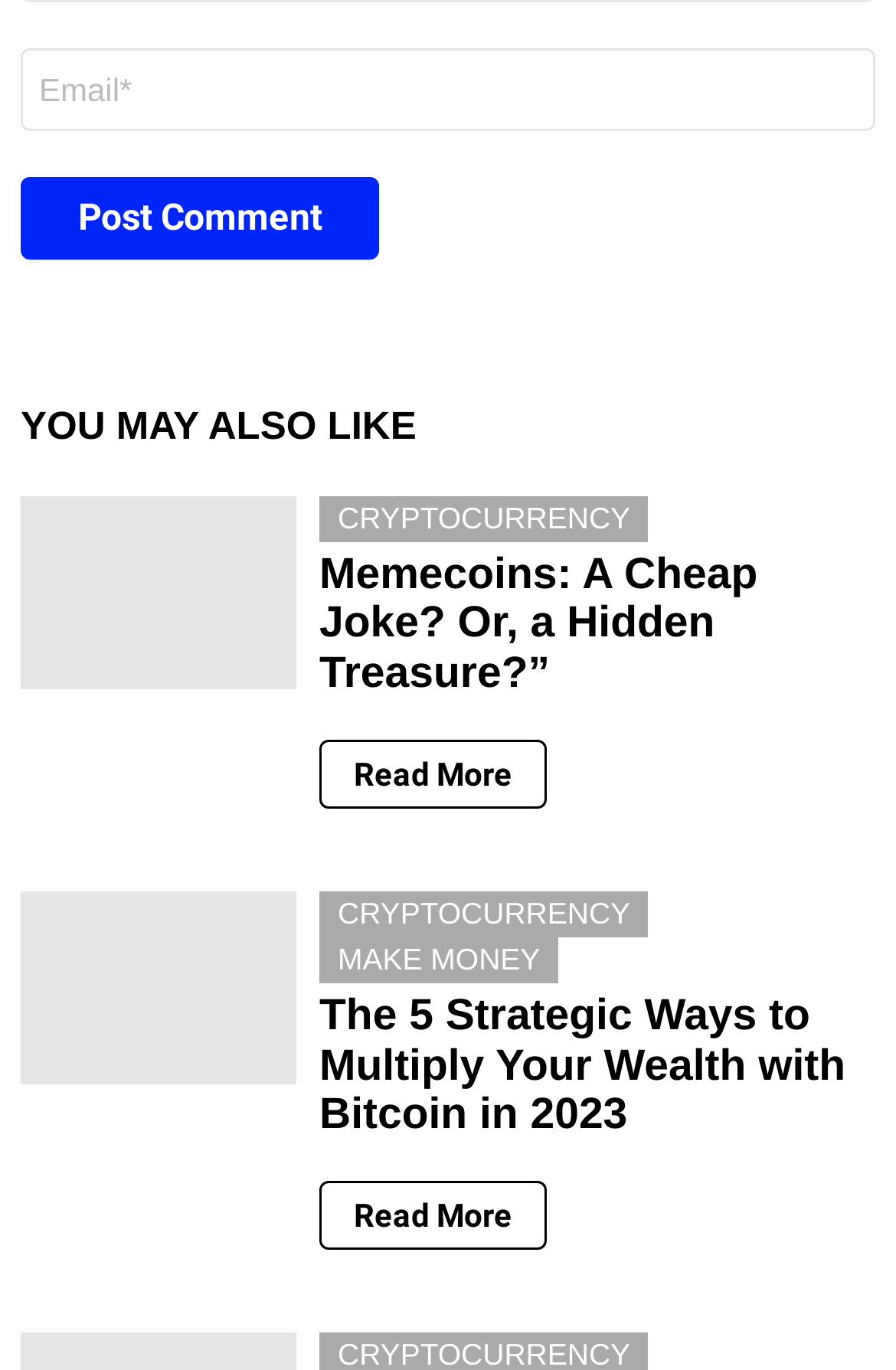Provide a short answer to the following question with just one word or phrase: How many articles are displayed on the webpage?

Two